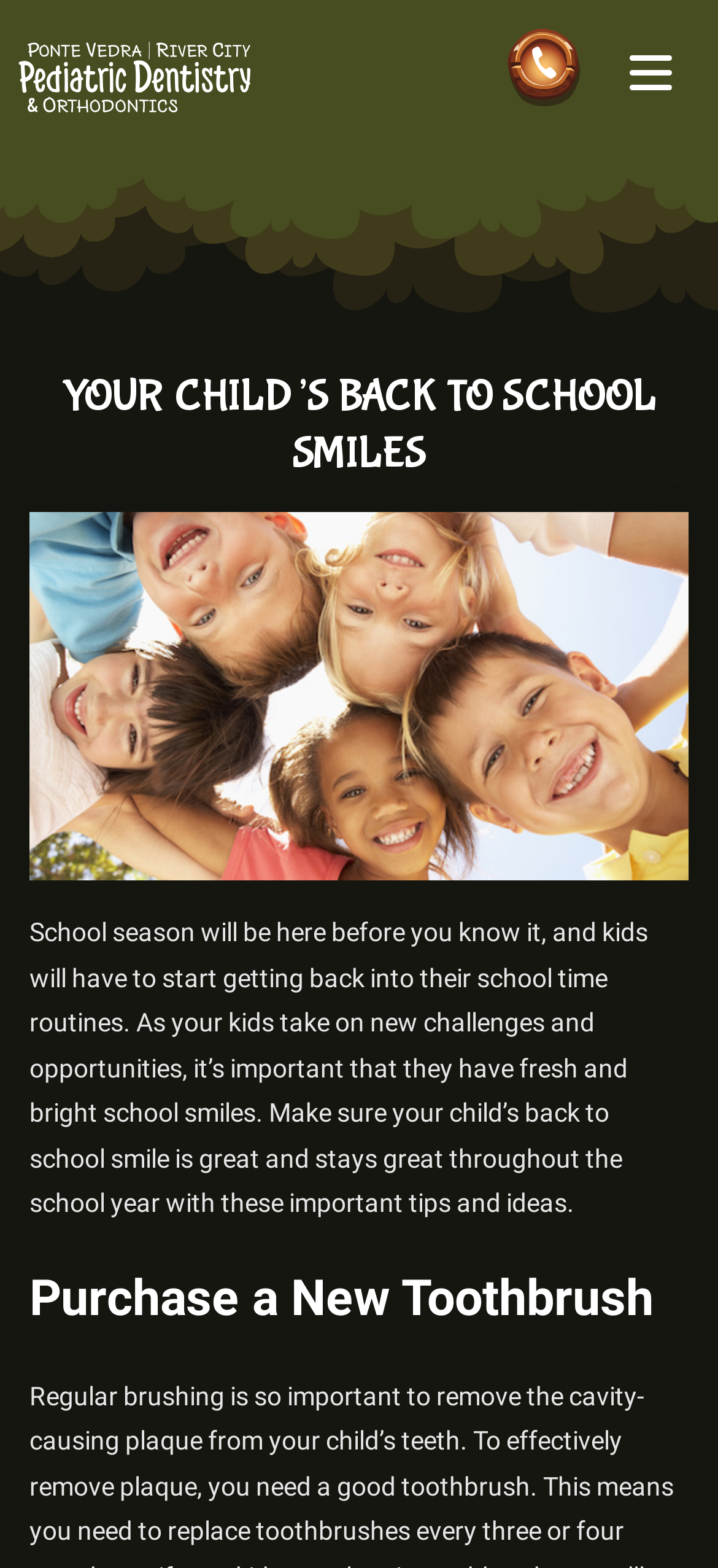What is the importance of organization for kids?
Please provide a single word or phrase based on the screenshot.

To stay on top of school routines